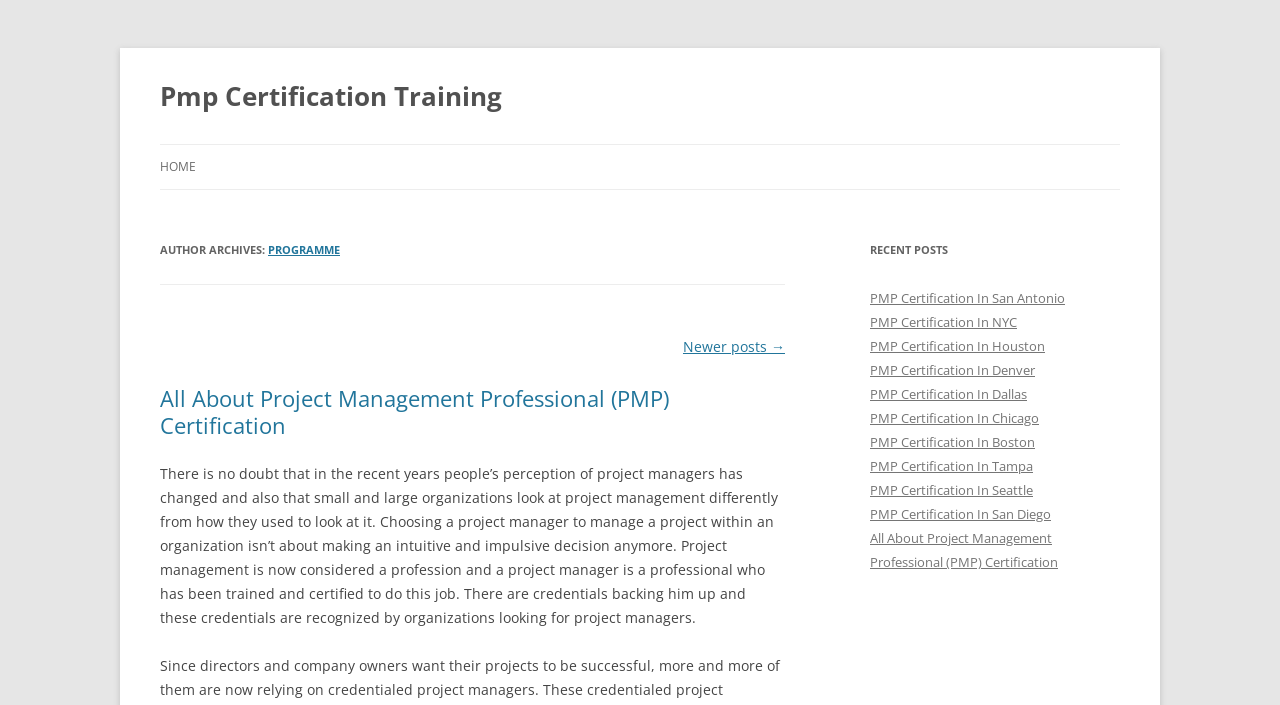Find the bounding box coordinates of the area that needs to be clicked in order to achieve the following instruction: "Read about All About Project Management Professional (PMP) Certification". The coordinates should be specified as four float numbers between 0 and 1, i.e., [left, top, right, bottom].

[0.125, 0.544, 0.523, 0.624]